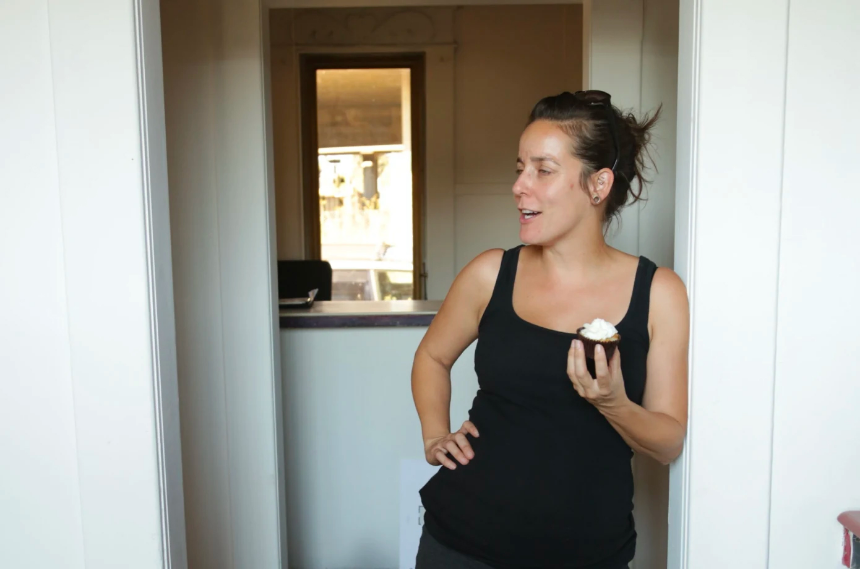Break down the image and describe each part extensively.

In a warm and inviting setting, a woman stands confidently in a doorway, exuding a sense of joy and ease. She wears a simple black tank top, which enhances her relaxed demeanor. In her right hand, she holds a small cupcake topped with a swirl of frosting, suggesting a celebratory moment or a sweet treat enjoyed in good company. With her hair casually styled, she appears engaged in conversation, perhaps sharing a light-hearted story or relishing a memory. The background features a glimpse of a softly lit interior, hinting at a cozy atmosphere where friends and family might gather. This image captures a spontaneous moment of celebration and connection, encapsulating the essence of cherished memories and shared experiences.